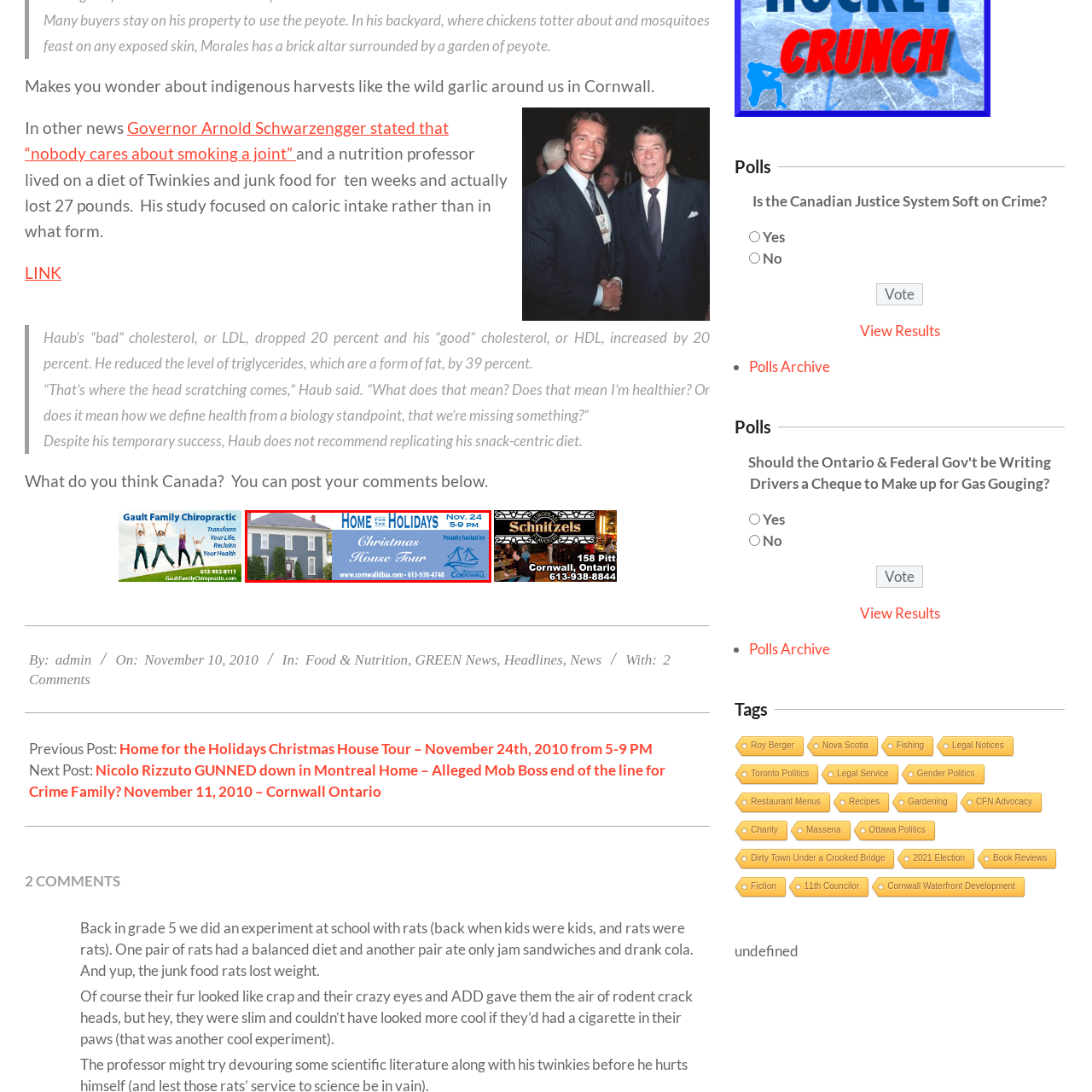Check the image marked by the red frame and reply to the question using one word or phrase:
What is the purpose of the logo in the image?

To encourage community participation